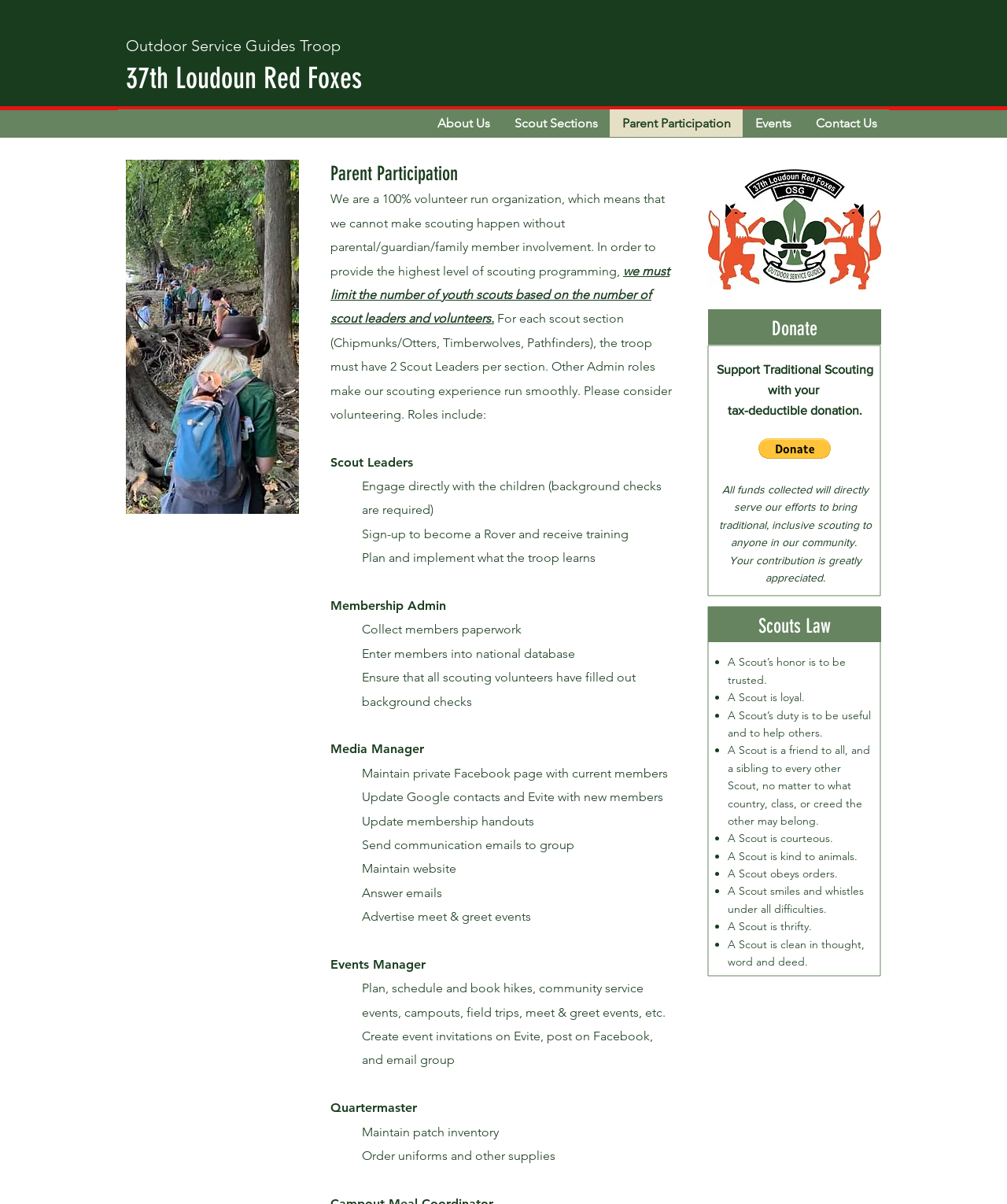Summarize the webpage comprehensively, mentioning all visible components.

The webpage is about Parent Participation in the 37th Loudoun Red Foxes scouting organization. At the top, there is a heading that reads "Outdoor Service Guides Troop 37th Loudoun Red Foxes" with a link to the organization's name. Below this, there is a navigation menu with links to "About Us", "Scout Sections", "Parent Participation", "Events", and "Contact Us".

On the left side of the page, there is an image of a scout, and below it, a heading that reads "Parent Participation". The text explains that the organization is 100% volunteer-run and requires parental involvement to provide scouting programming. It highlights the need for scout leaders and volunteers to ensure the organization's success.

The page then lists various roles that parents can volunteer for, including working directly with children, planning and implementing troop activities, and handling administrative tasks such as membership and media management. Each role is described in detail, and the text encourages parents to consider volunteering.

On the right side of the page, there is a section titled "Scouts Law" that lists the principles of scouting, including being trustworthy, loyal, and courteous. Below this, there is a section titled "Donate" that explains how donations can support traditional scouting in the community. The page ends with a button to donate via PayPal.

Overall, the webpage is focused on encouraging parental involvement in the 37th Loudoun Red Foxes scouting organization and providing information on how to get involved.